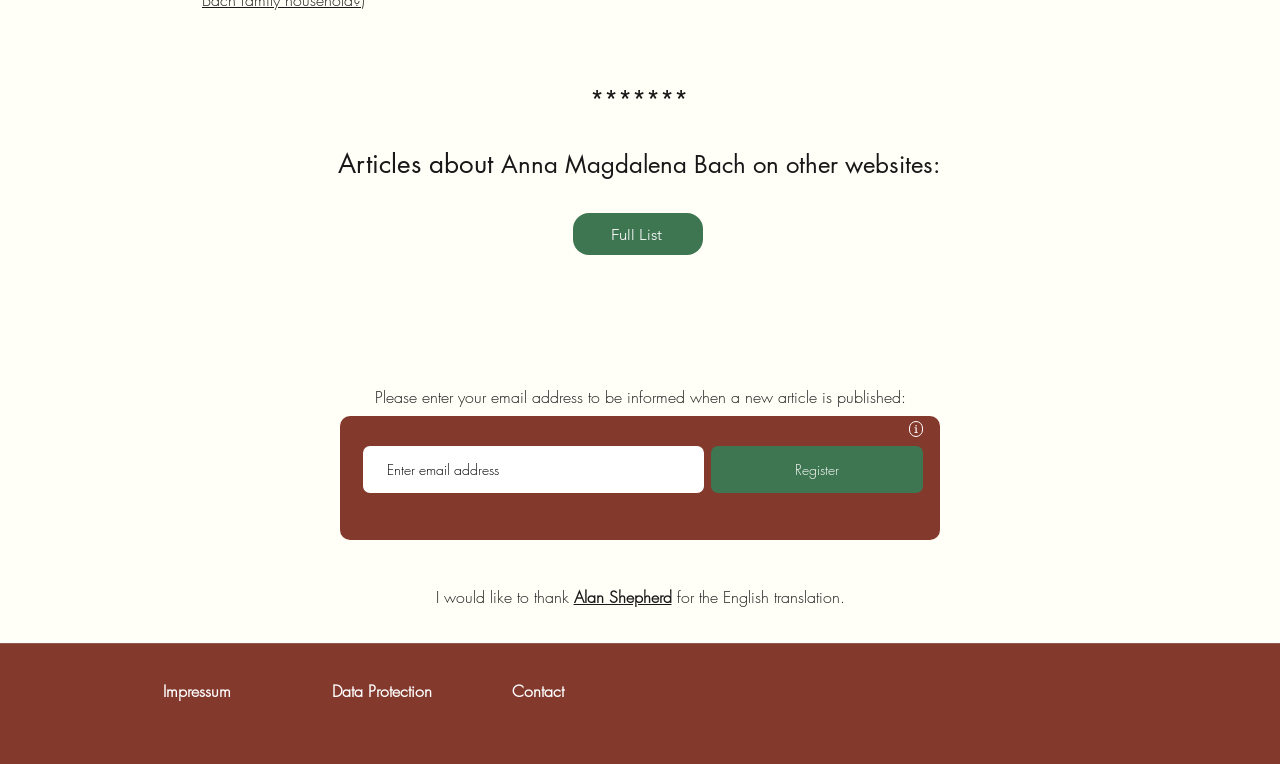How many social media links are available?
Using the visual information, reply with a single word or short phrase.

2